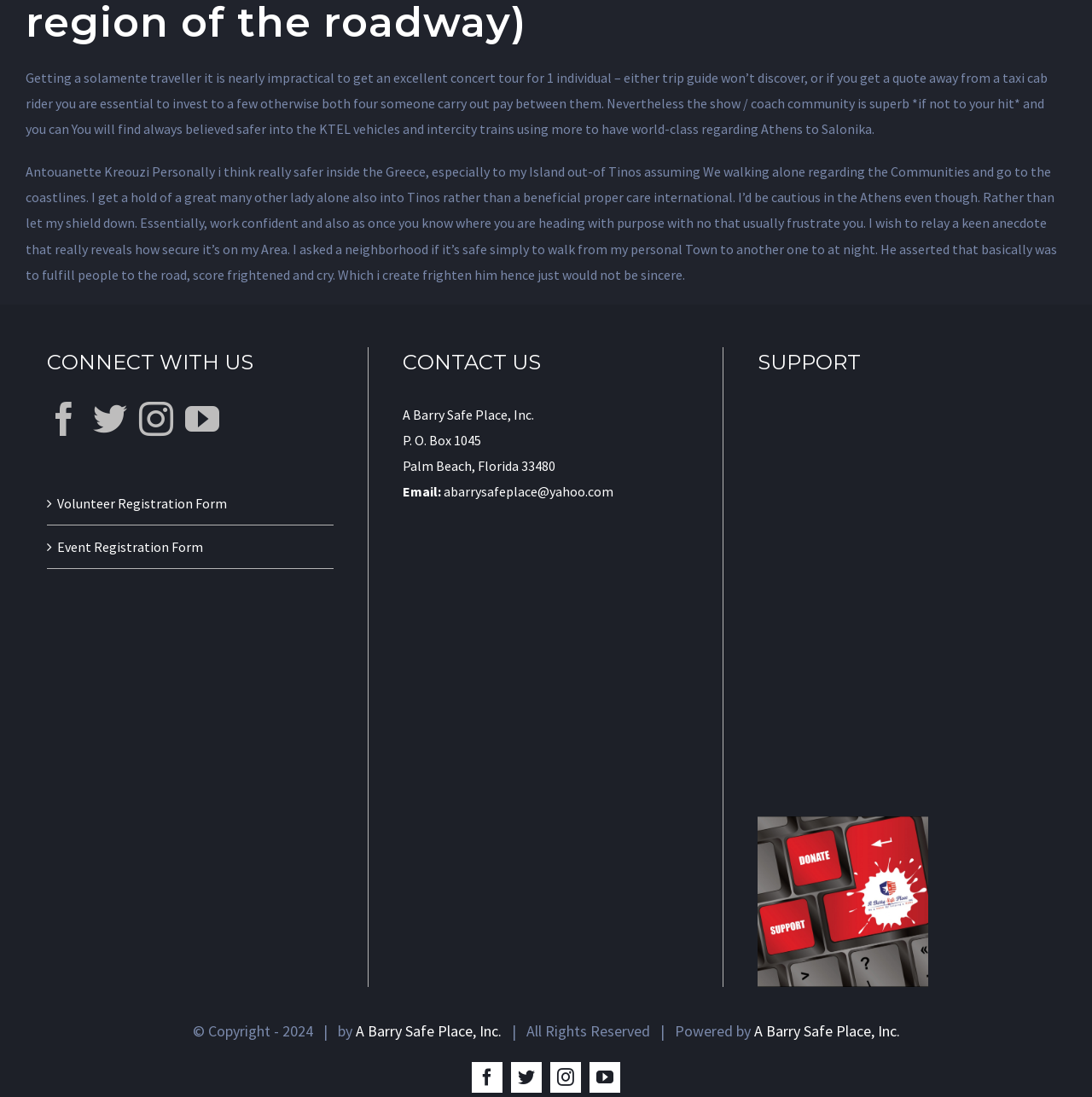Bounding box coordinates are to be given in the format (top-left x, top-left y, bottom-right x, bottom-right y). All values must be floating point numbers between 0 and 1. Provide the bounding box coordinate for the UI element described as: Event Registration Form

[0.052, 0.487, 0.297, 0.51]